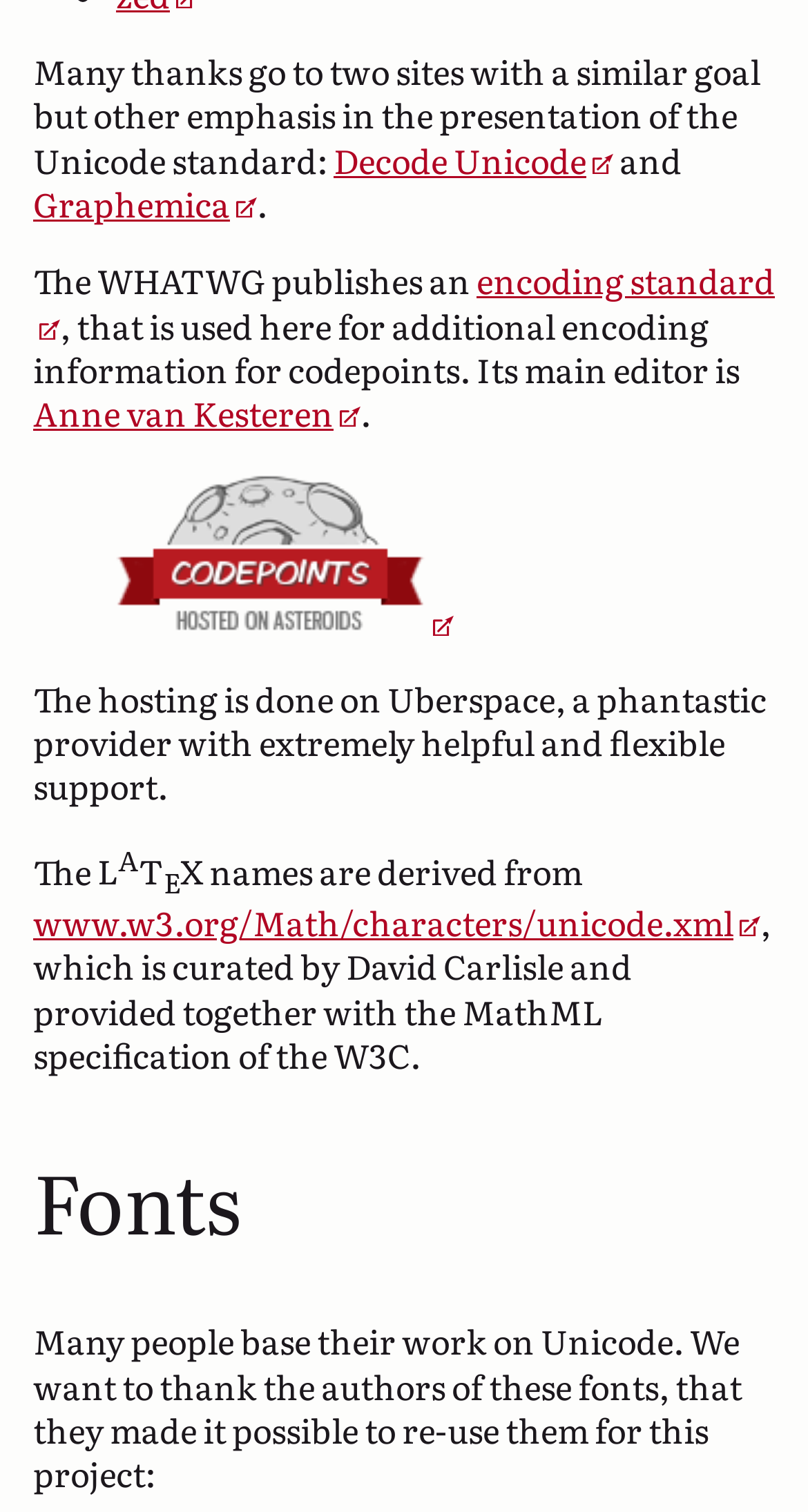Determine the bounding box for the described UI element: "Sports-Specific Tissue Mobilization".

None